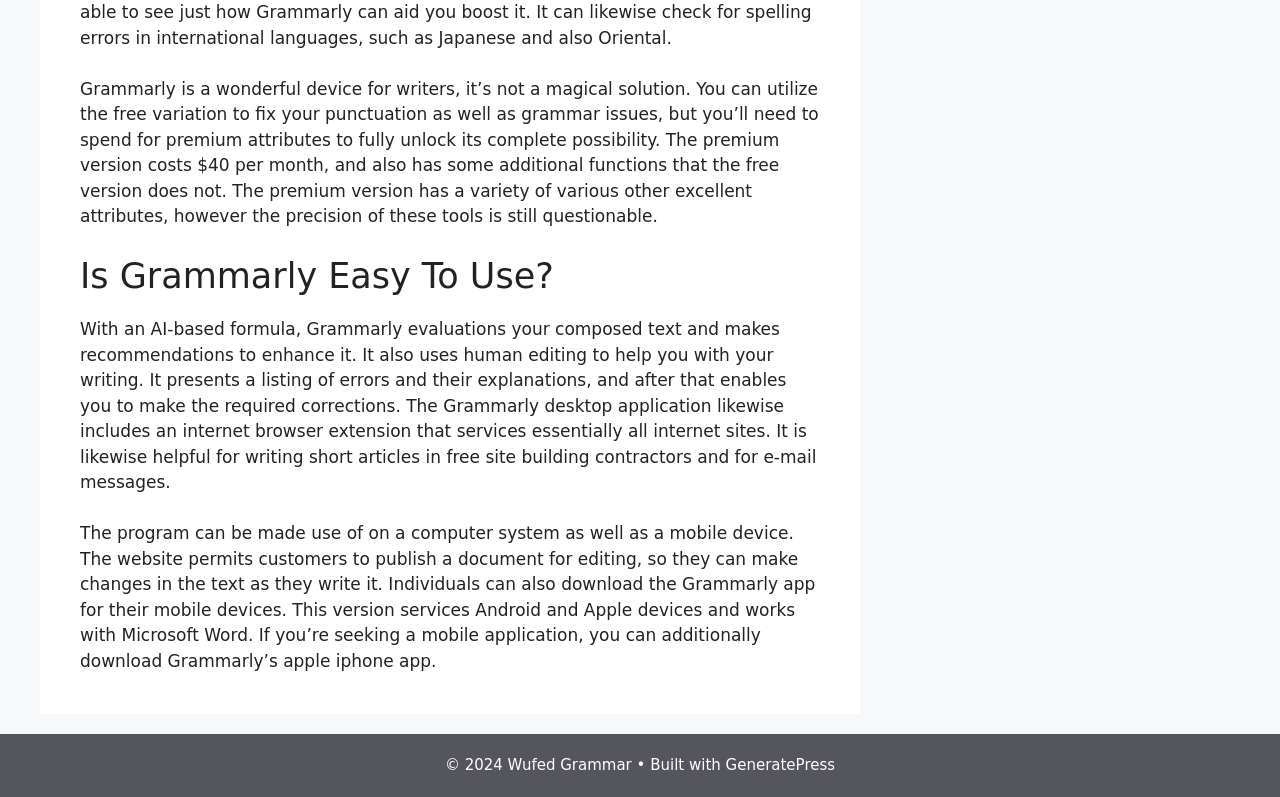What is the copyright year of the website?
Offer a detailed and full explanation in response to the question.

The webpage has a footer section that displays the copyright information, which includes the year 2024, indicating that the website's copyright is owned by Wufed Grammar.